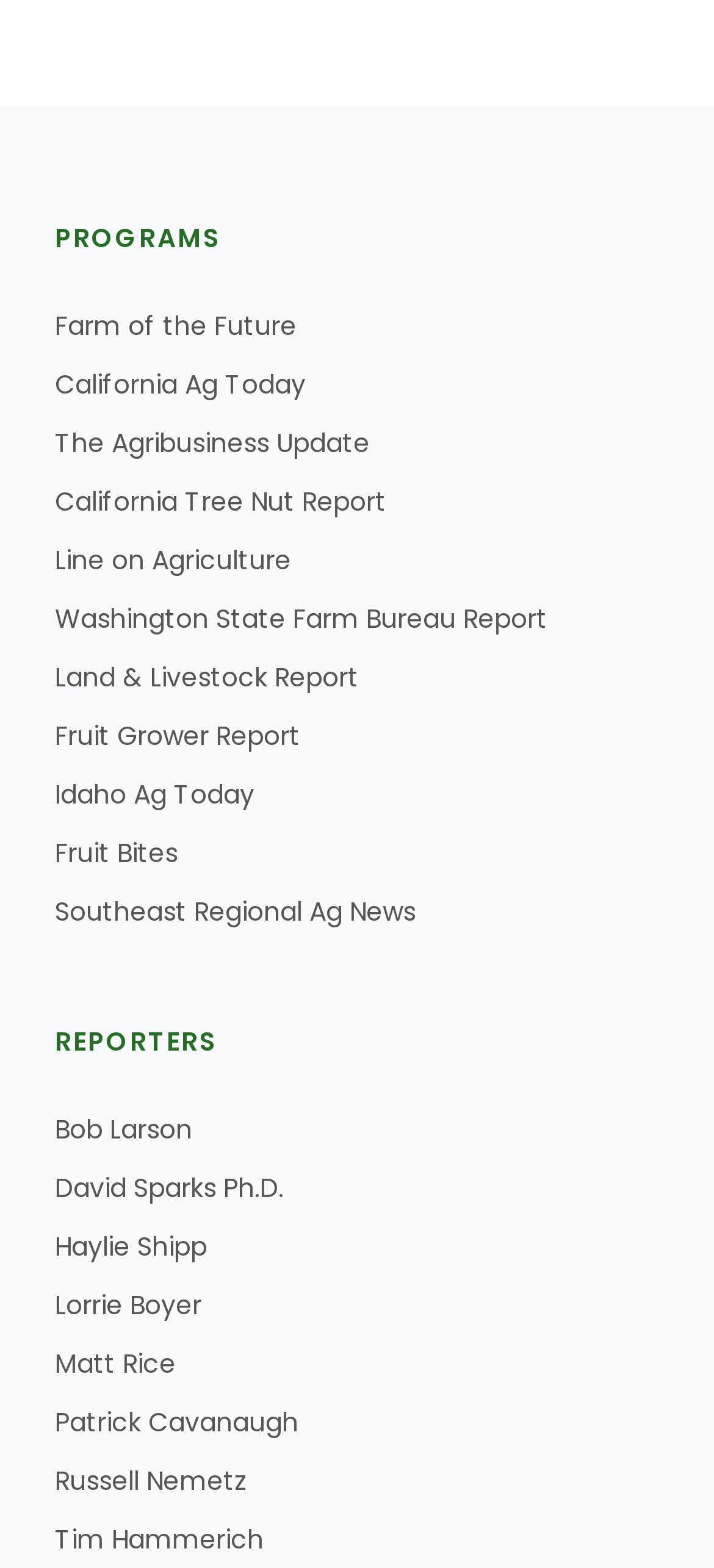What is the name of the first program listed?
Observe the image and answer the question with a one-word or short phrase response.

Farm of the Future